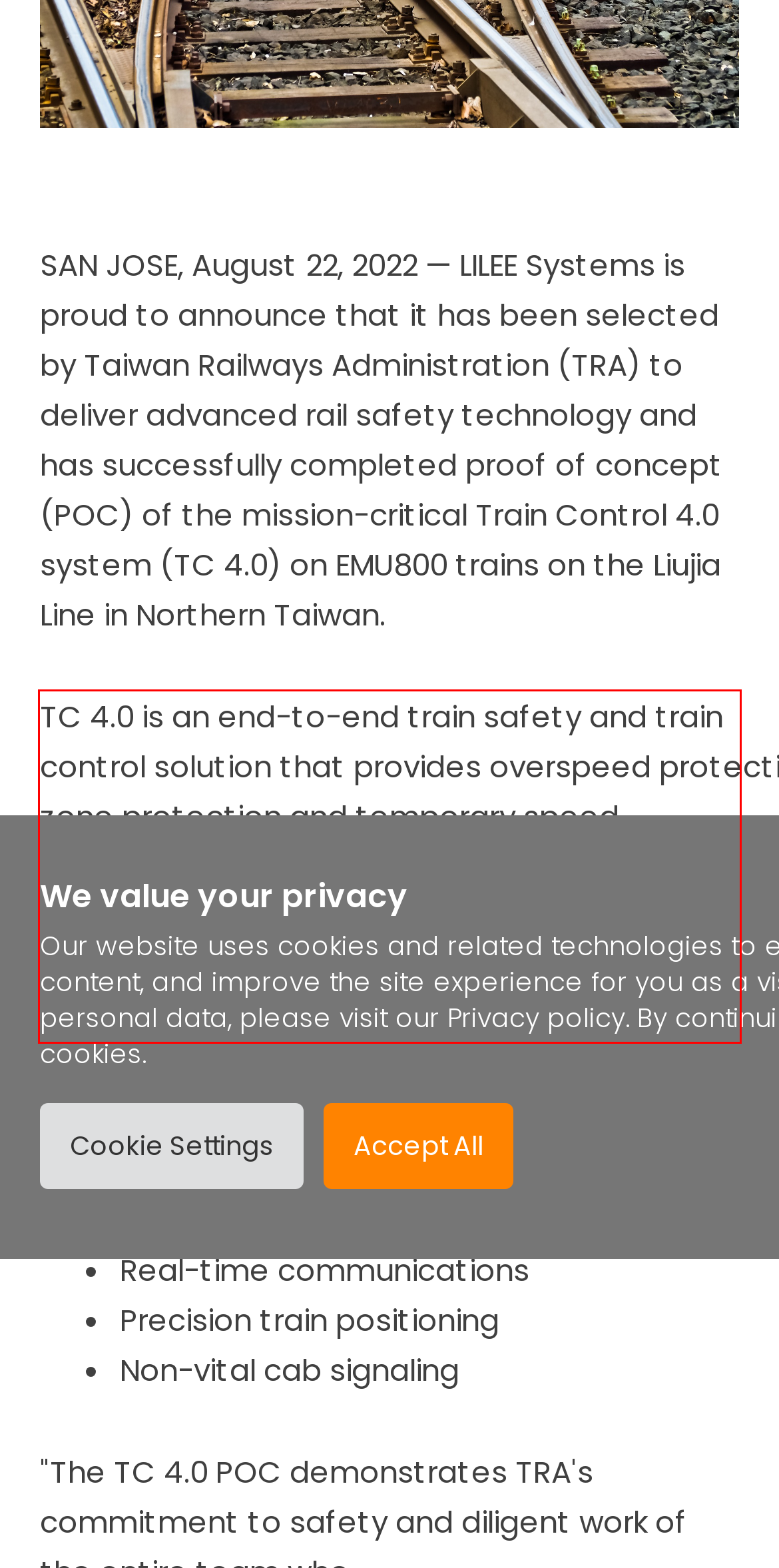You are provided with a screenshot of a webpage that includes a red bounding box. Extract and generate the text content found within the red bounding box.

TC 4.0 is an end-to-end train safety and train control solution that provides overspeed protection, work zone protection and temporary speed restriction. It can effectively prevent derailments and collisions due to trains violating speed restrictions, missing signals, or entering a wrong track.